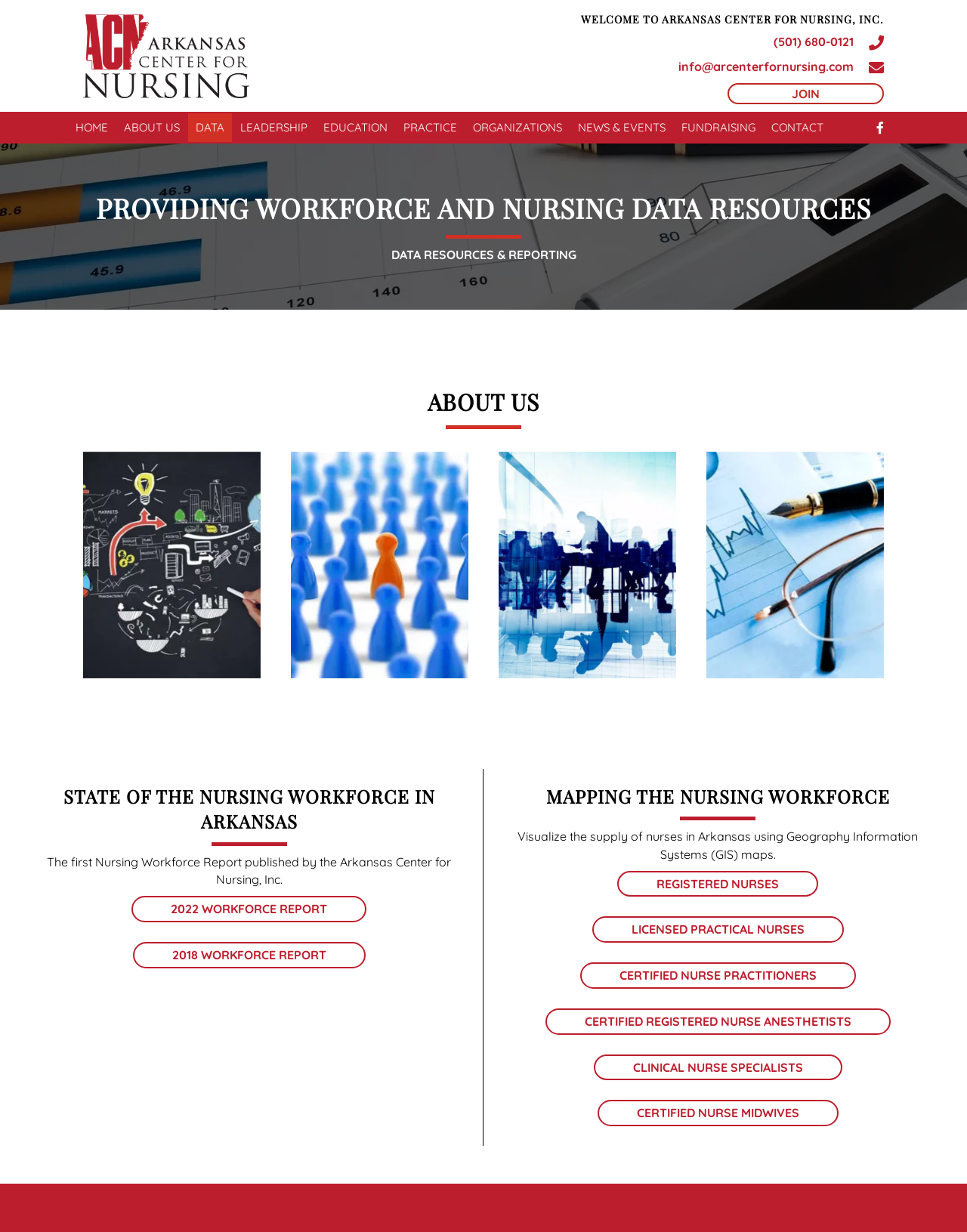What is the goal of the Arkansas Center for Nursing, Inc.?
Could you answer the question in a detailed manner, providing as much information as possible?

I found the goal by looking at the heading 'GOAL' and the corresponding StaticText 'Coordinate the collection, analysis, and dissemination of statewide nursing workforce data.'.